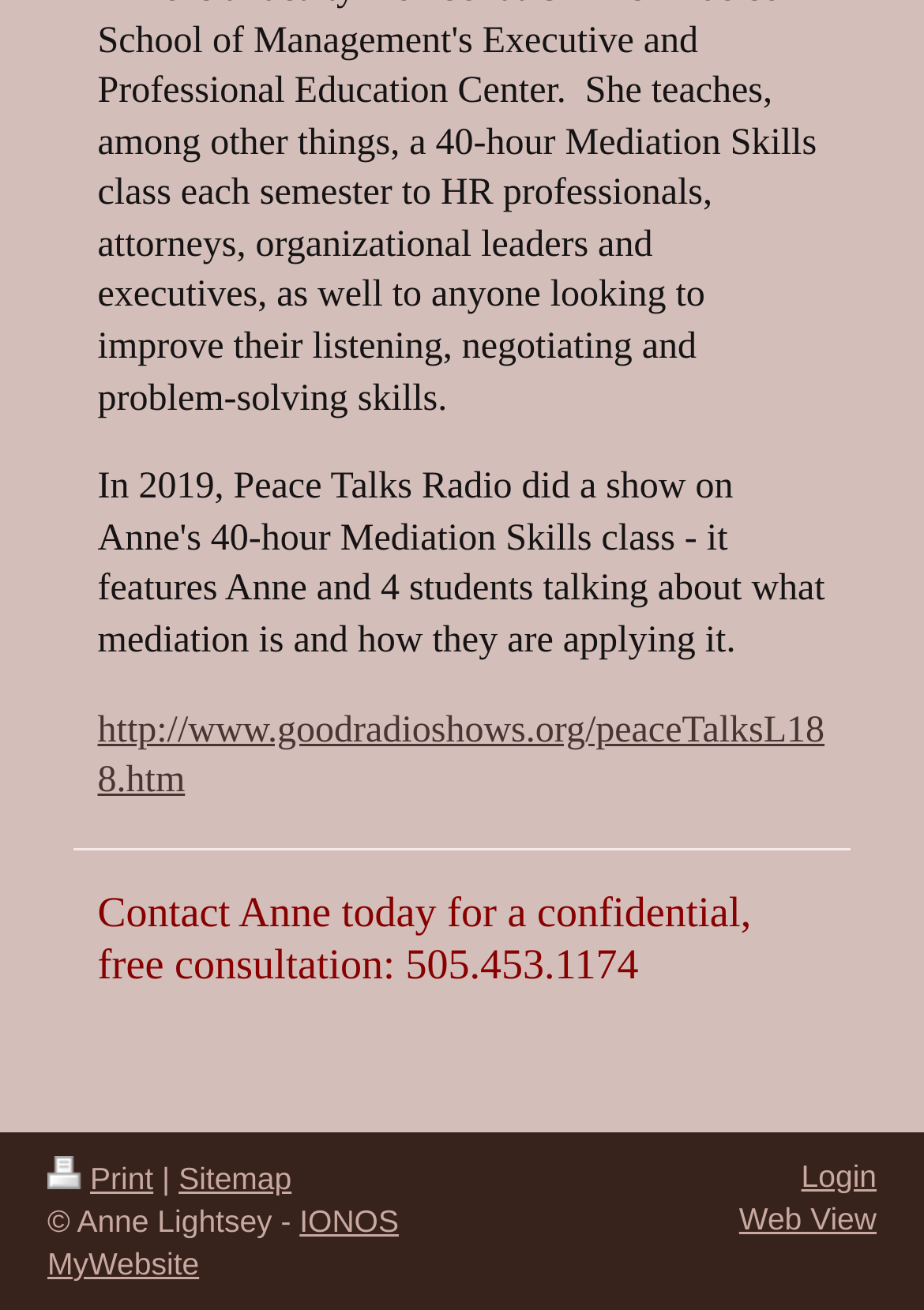Reply to the question below using a single word or brief phrase:
What is the phone number for a confidential consultation?

505.453.1174